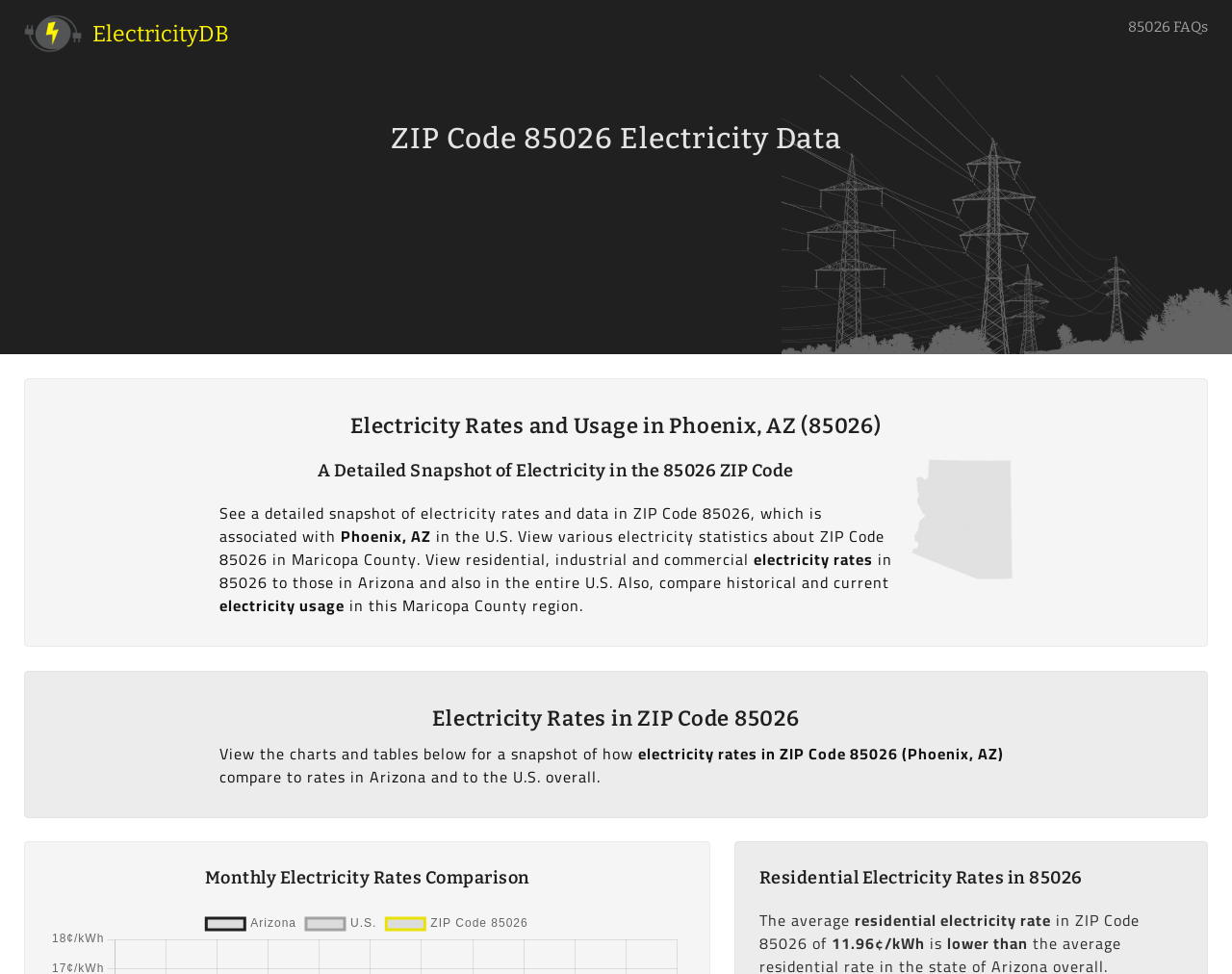Using the details in the image, give a detailed response to the question below:
What is the ZIP code of Phoenix, AZ?

The answer can be found in the heading 'Electricity Rates and Usage in Phoenix, AZ (85026)' which indicates that the ZIP code of Phoenix, AZ is 85026.